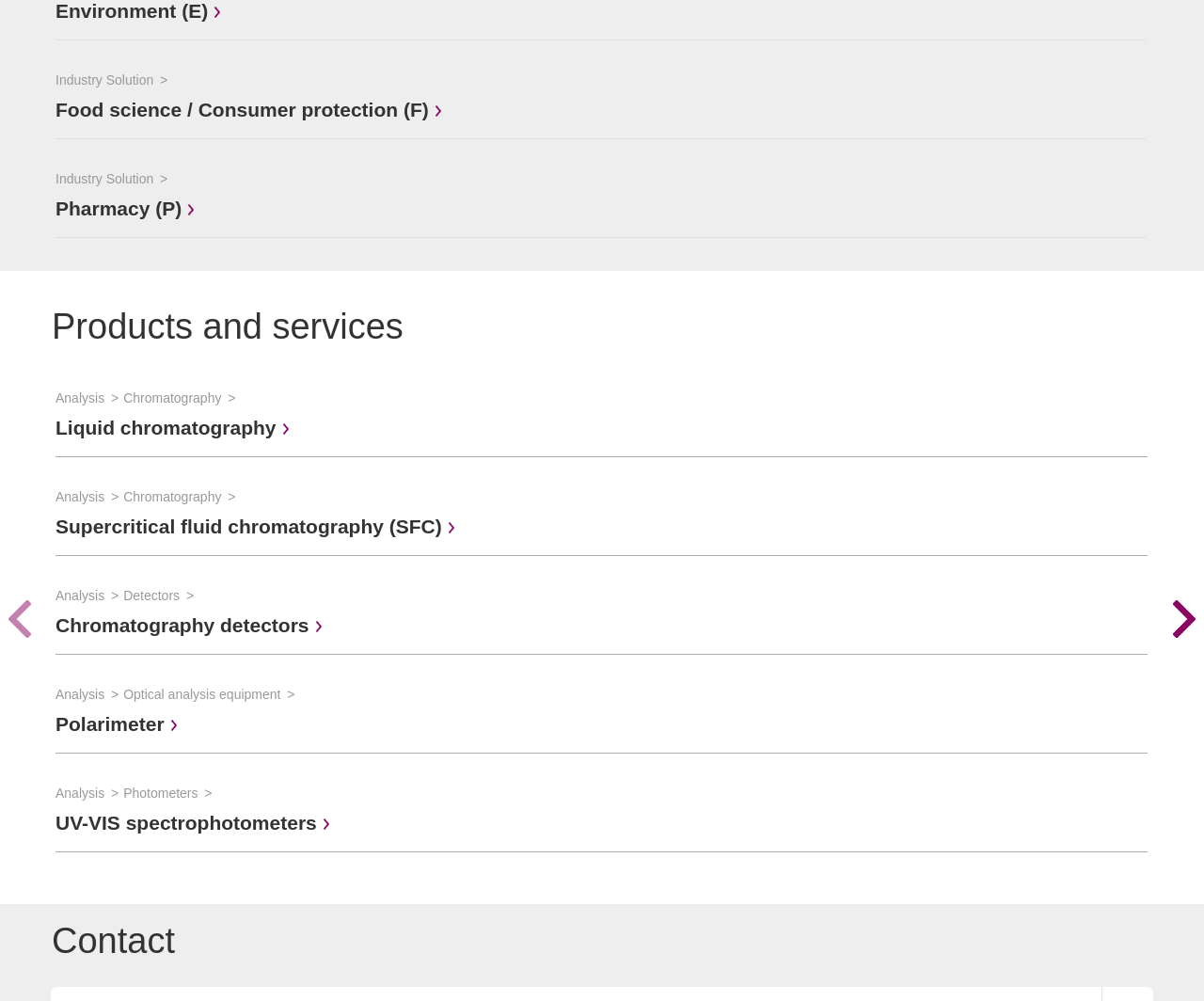What type of chromatography is listed after Liquid chromatography?
Based on the screenshot, answer the question with a single word or phrase.

Supercritical fluid chromatography (SFC)